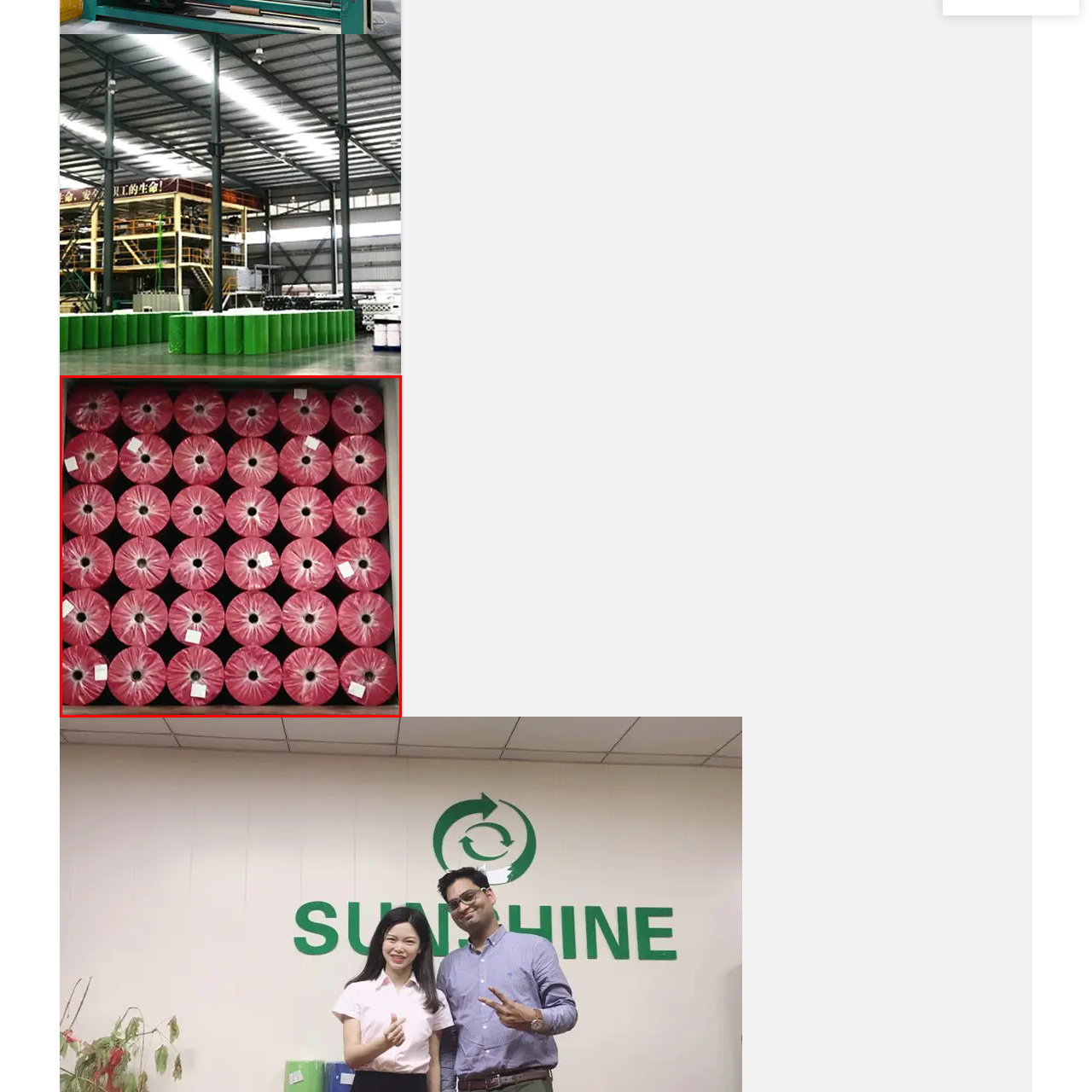What material is the crate made of?
Analyze the image within the red frame and provide a concise answer using only one word or a short phrase.

Wood